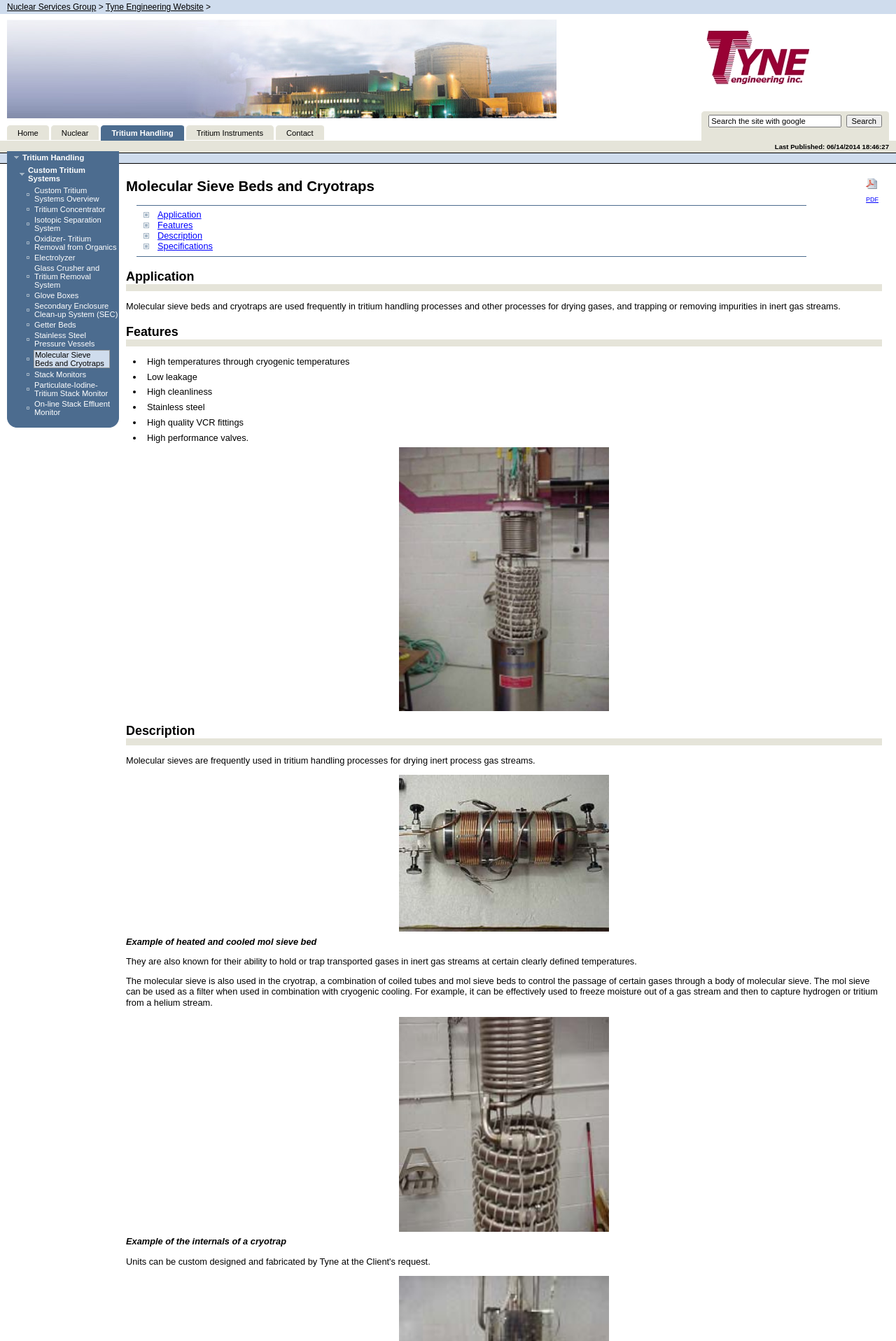Can you provide the bounding box coordinates for the element that should be clicked to implement the instruction: "Learn about Custom Tritium Systems"?

[0.038, 0.139, 0.111, 0.151]